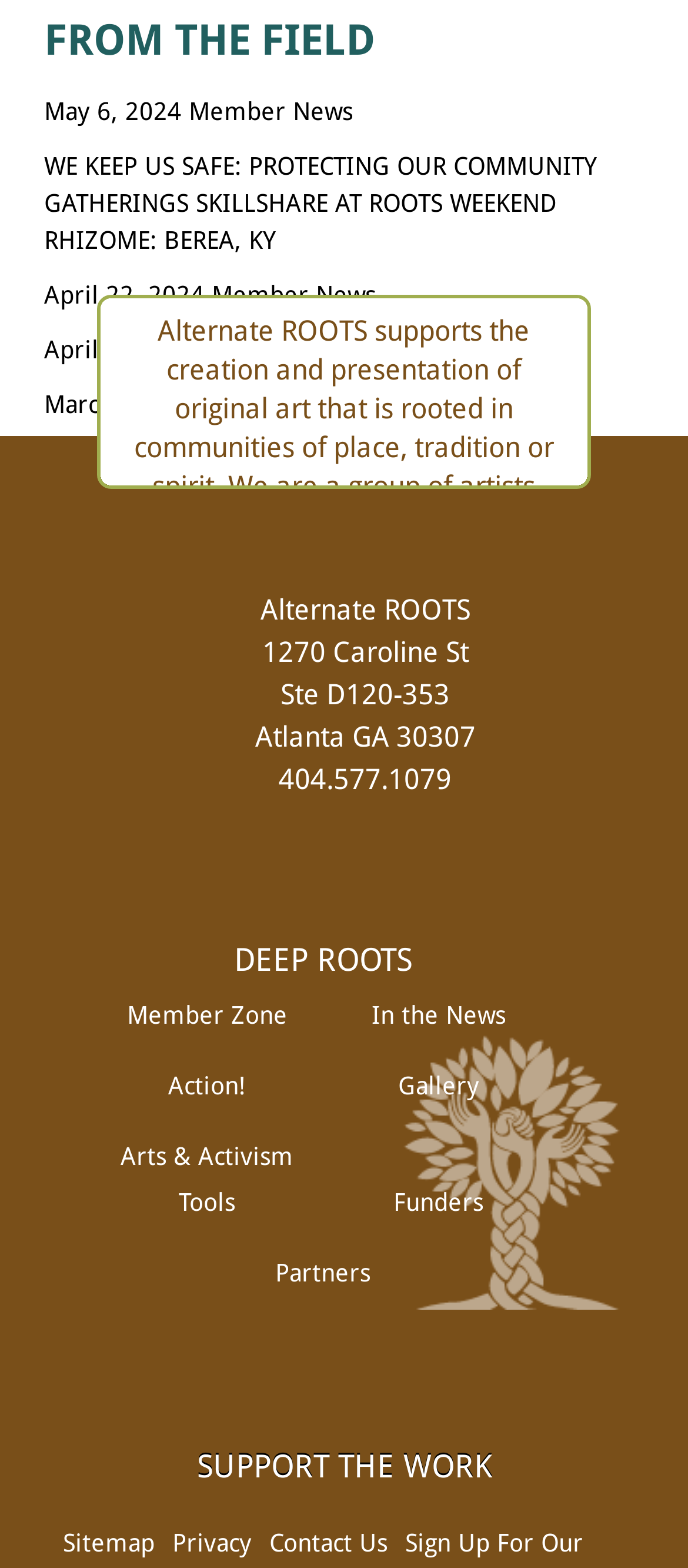Determine the bounding box coordinates for the area that should be clicked to carry out the following instruction: "Contact us".

[0.391, 0.975, 0.563, 0.993]